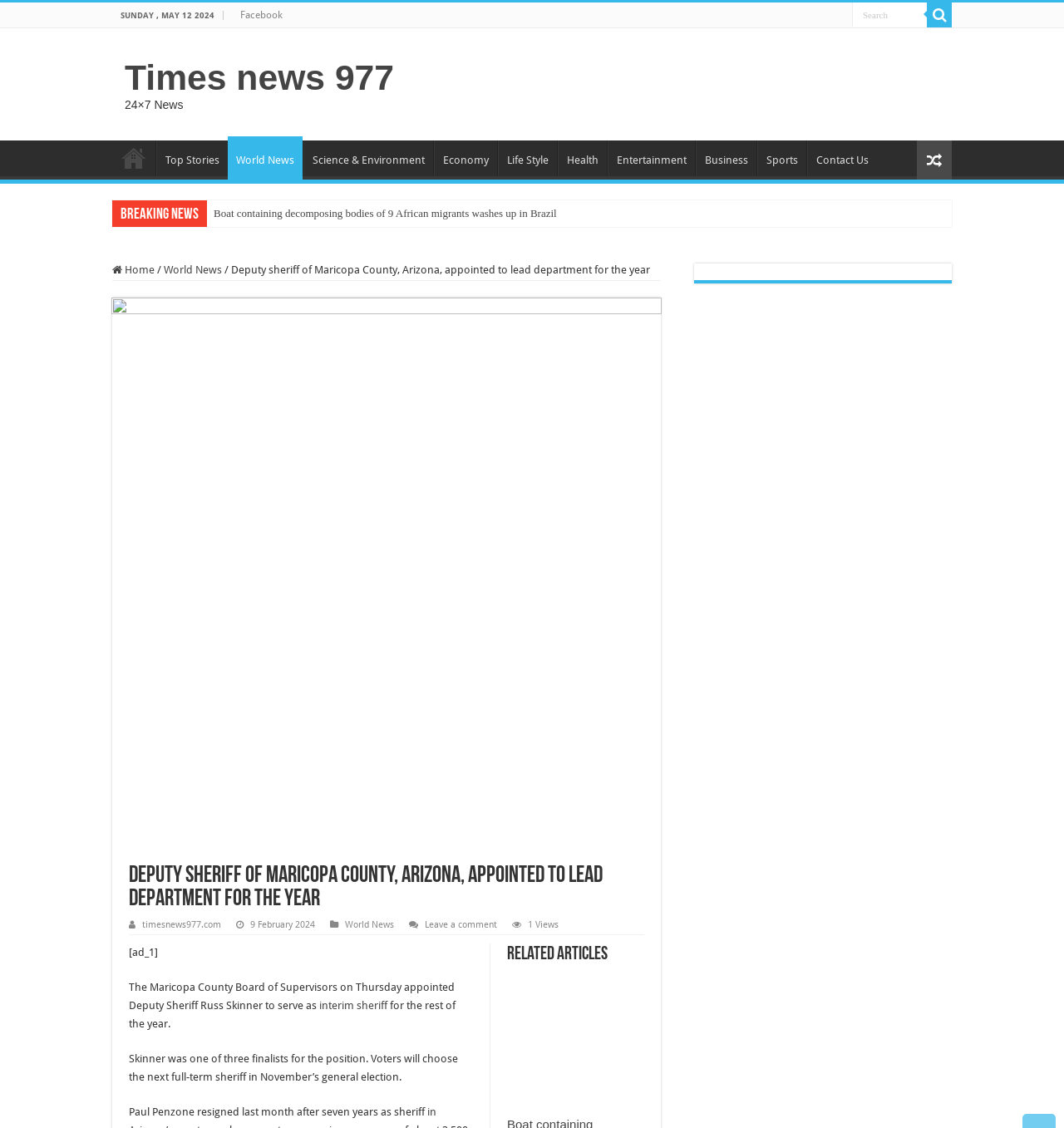Using the element description provided, determine the bounding box coordinates in the format (top-left x, top-left y, bottom-right x, bottom-right y). Ensure that all values are floating point numbers between 0 and 1. Element description: interim sheriff

[0.3, 0.886, 0.364, 0.897]